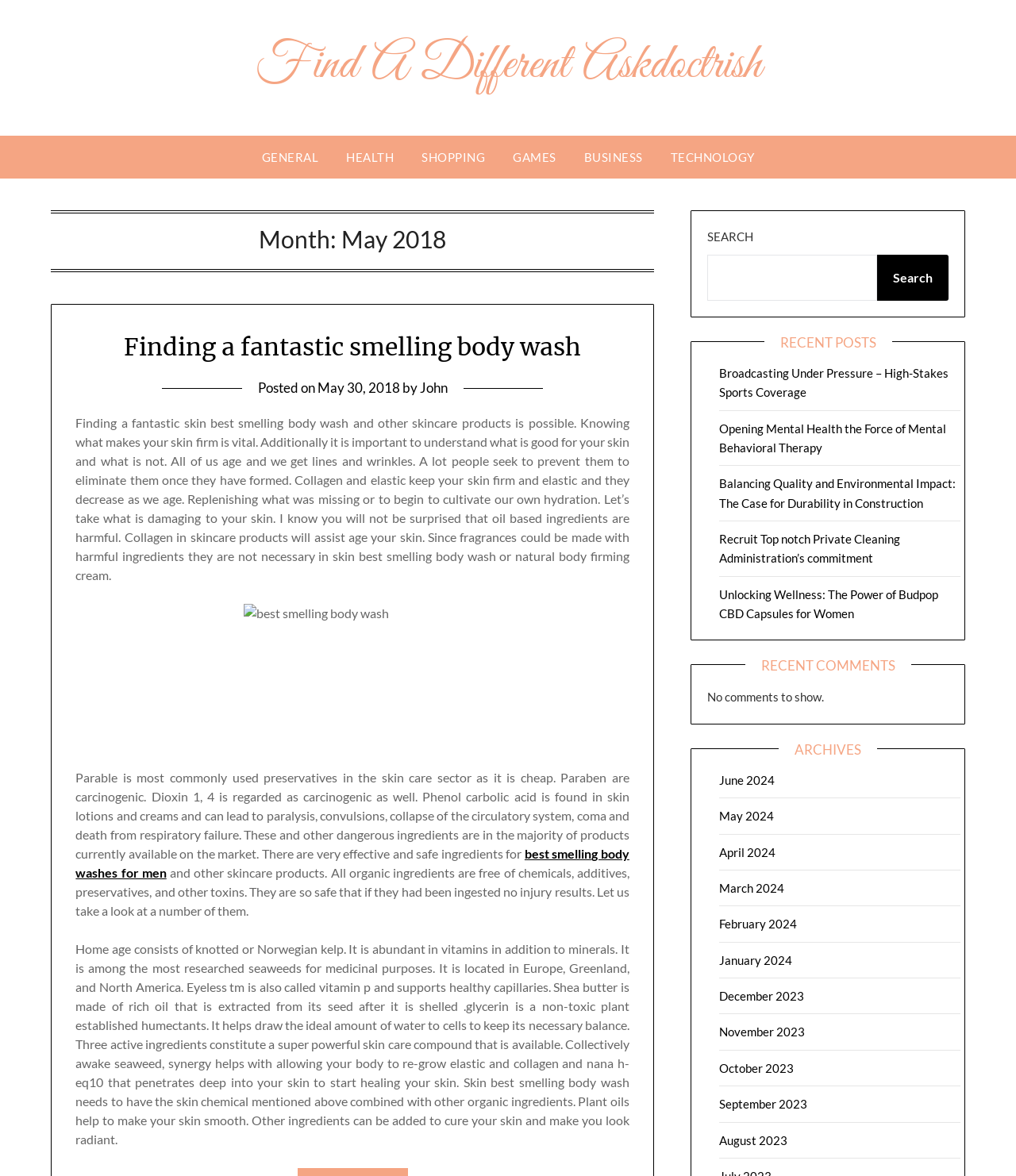Using the information in the image, give a comprehensive answer to the question: 
What is the category of the first link on the webpage?

The first link on the webpage is 'GENERAL', which can be found by looking at the links at the top of the webpage, specifically the first one.